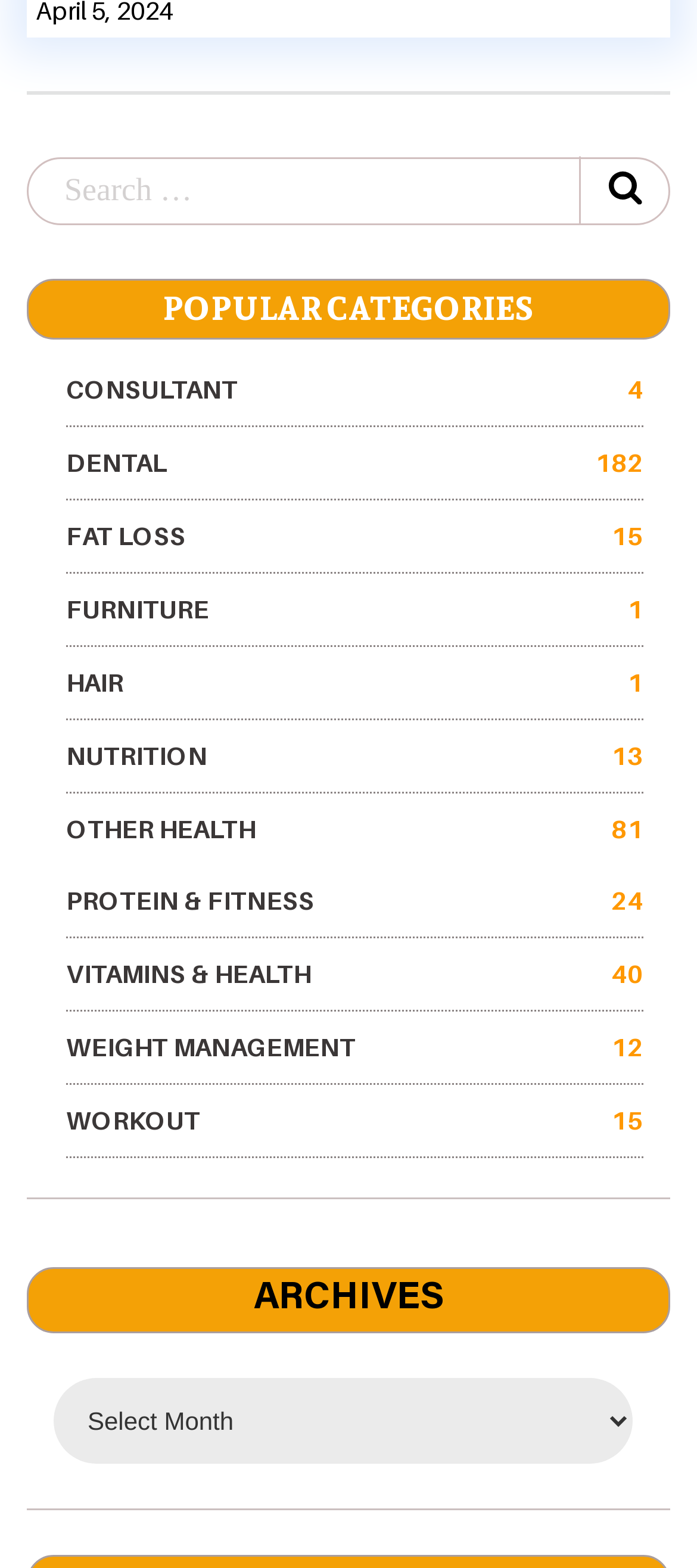What is the last category listed?
Please give a detailed and elaborate answer to the question based on the image.

I looked at the list of links under the 'POPULAR CATEGORIES' heading and found that the last category listed is 'WORKOUT 15'.